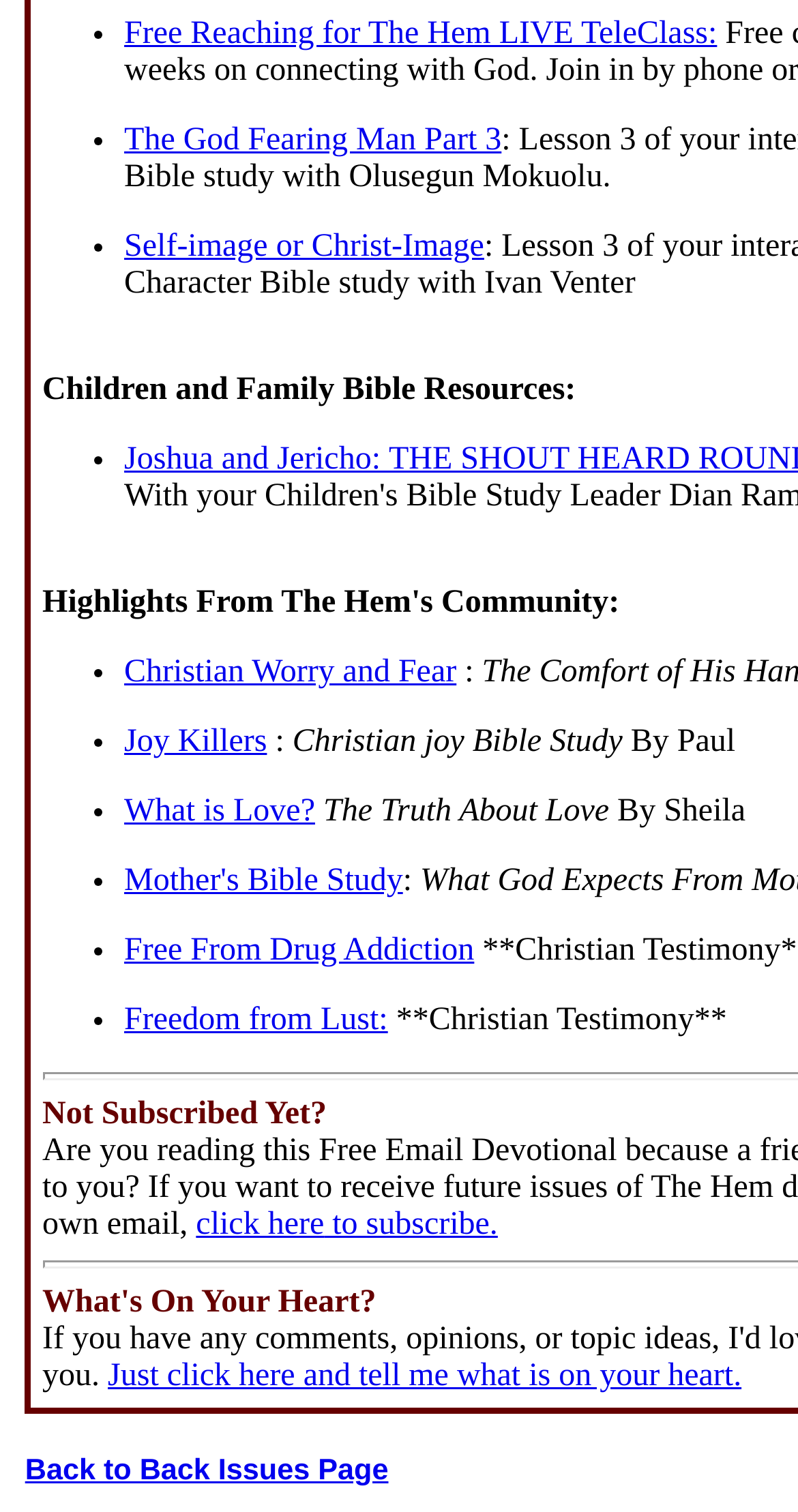Respond to the following question using a concise word or phrase: 
What is the topic of the 'Christian joy Bible Study'?

Joy Killers